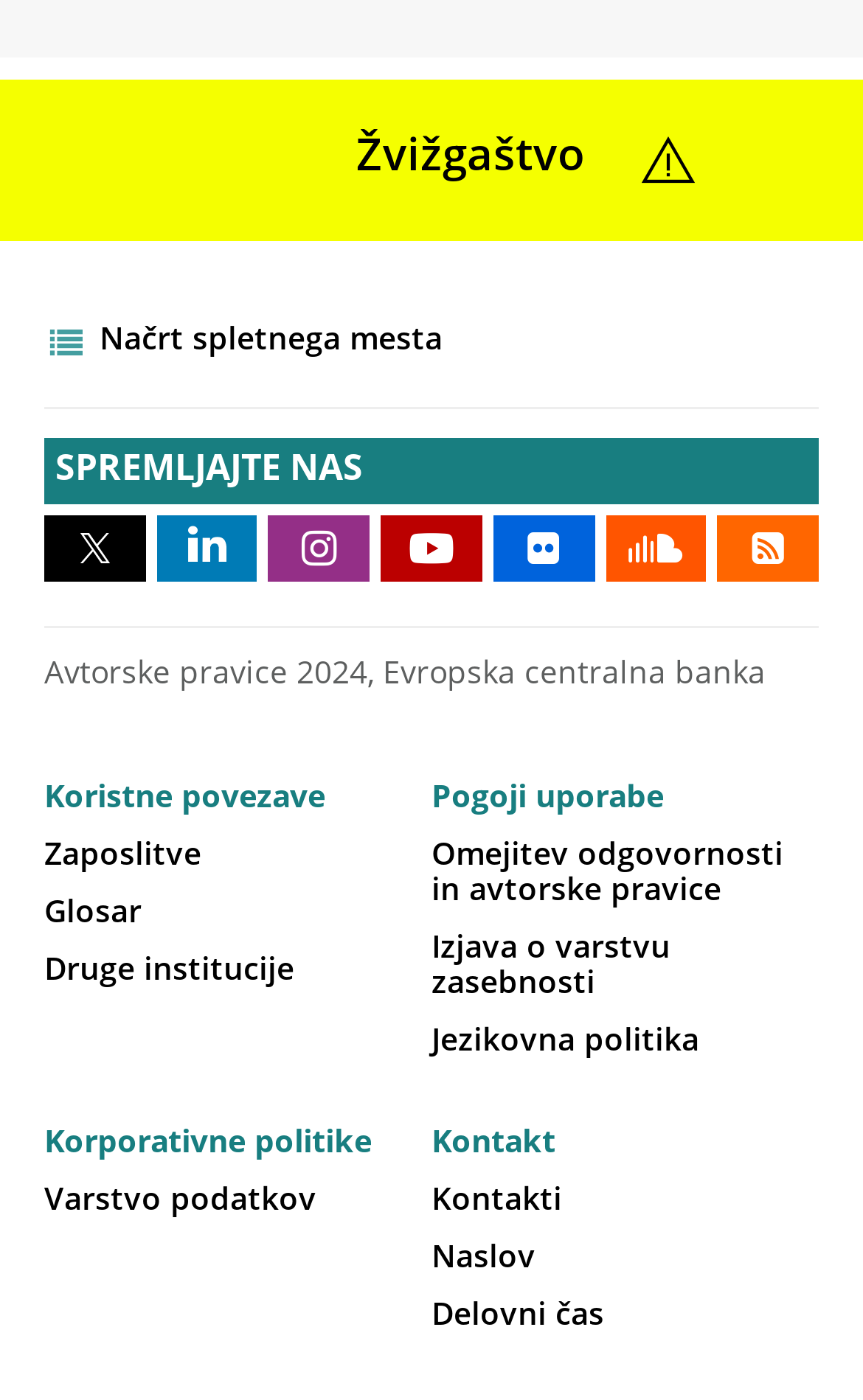Refer to the element description Omejitev odgovornosti in avtorske pravice and identify the corresponding bounding box in the screenshot. Format the coordinates as (top-left x, top-left y, bottom-right x, bottom-right y) with values in the range of 0 to 1.

[0.5, 0.601, 0.908, 0.648]